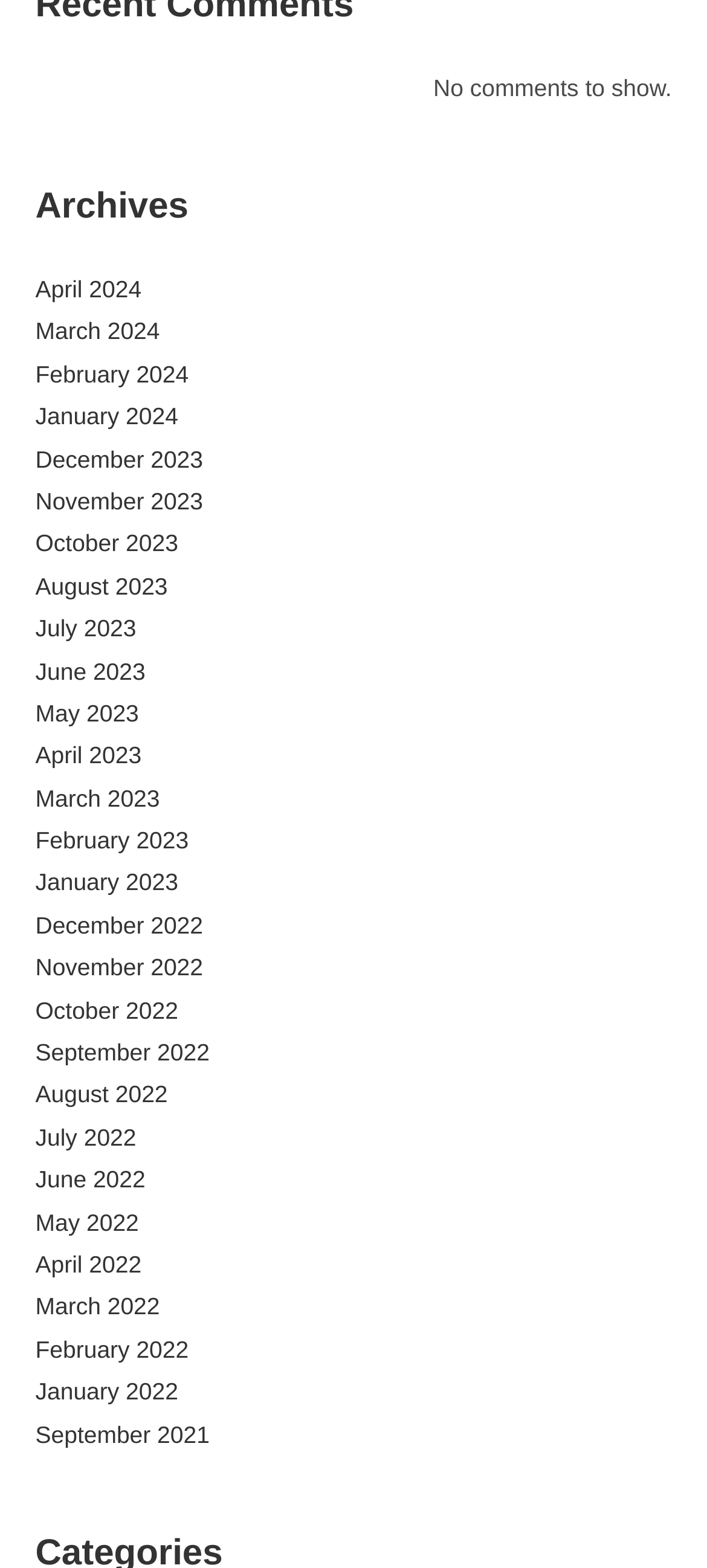Provide a one-word or brief phrase answer to the question:
Are there any comments available for the latest archive?

No